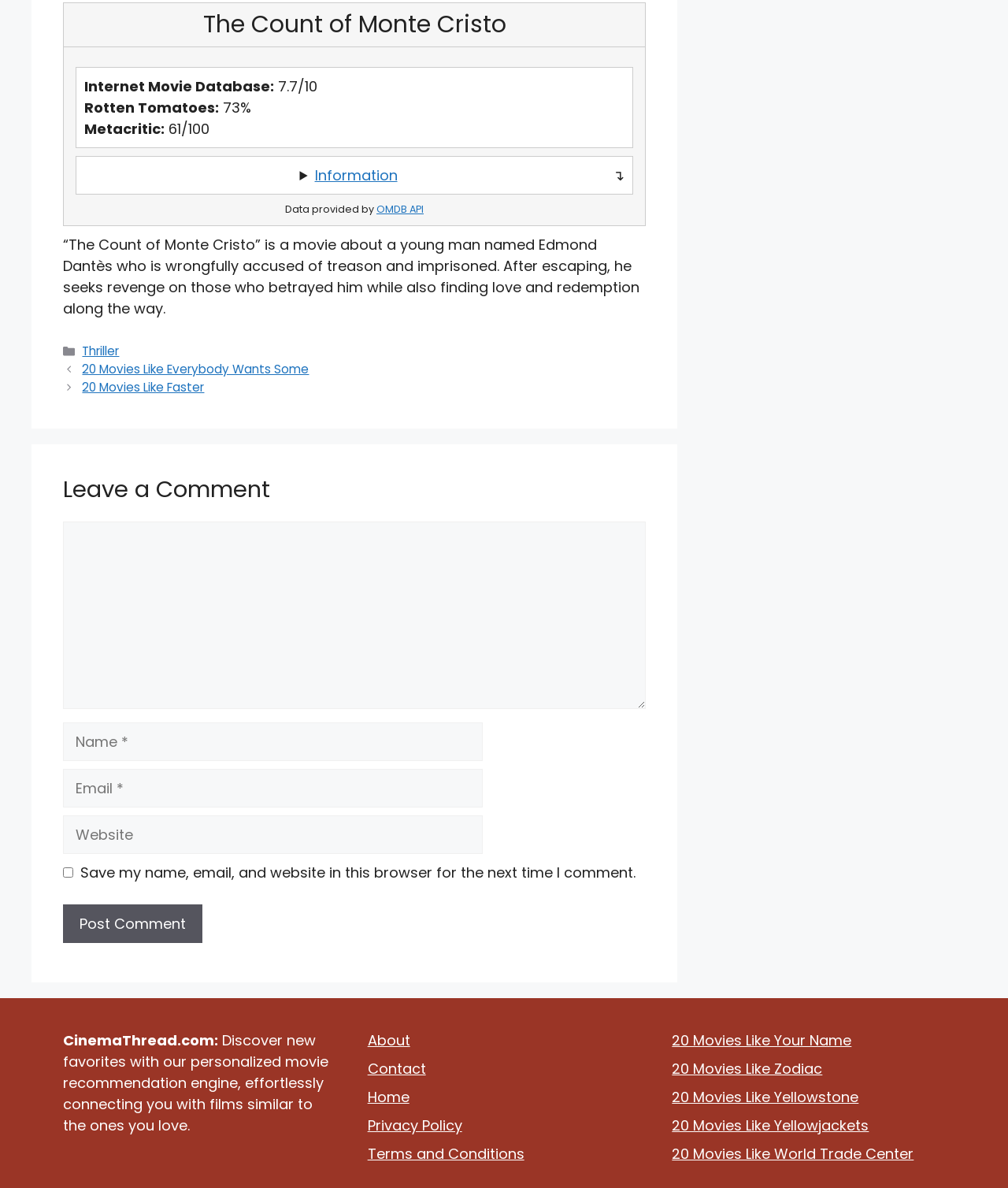Determine the bounding box coordinates of the region to click in order to accomplish the following instruction: "Click the '20 Movies Like Everybody Wants Some' link". Provide the coordinates as four float numbers between 0 and 1, specifically [left, top, right, bottom].

[0.082, 0.304, 0.307, 0.318]